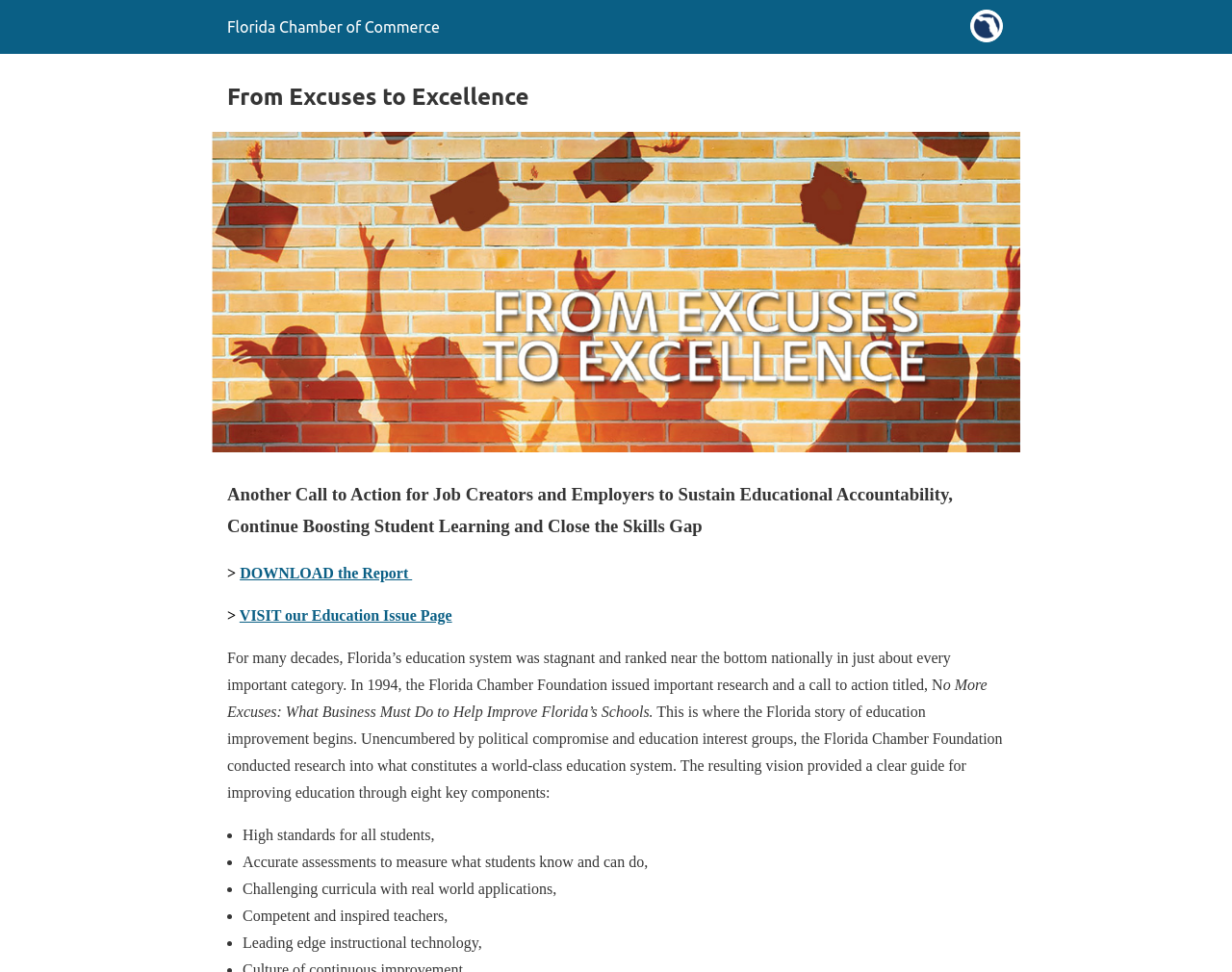Summarize the webpage in an elaborate manner.

The webpage is about the Florida Chamber of Commerce's initiative to improve education in Florida. At the top left corner, there is a site icon with a link to the Florida Chamber of Commerce. Next to it, there is a header with the title "From Excuses to Excellence". Below the header, there is a figure that takes up most of the width of the page.

The main content of the page starts with a heading that reads "Another Call to Action for Job Creators and Employers to Sustain Educational Accountability, Continue Boosting Student Learning and Close the Skills Gap". Below this heading, there are two links: "DOWNLOAD the Report" and "VISIT our Education Issue Page". 

Following these links, there is a block of text that describes the history of Florida's education system and how it was stagnant until the Florida Chamber Foundation issued a call to action in 1994. The text then explains how the foundation conducted research to create a vision for a world-class education system, which is guided by eight key components.

These eight components are listed below the text, each preceded by a bullet point. They include high standards for all students, accurate assessments, challenging curricula, competent and inspired teachers, and leading-edge instructional technology.